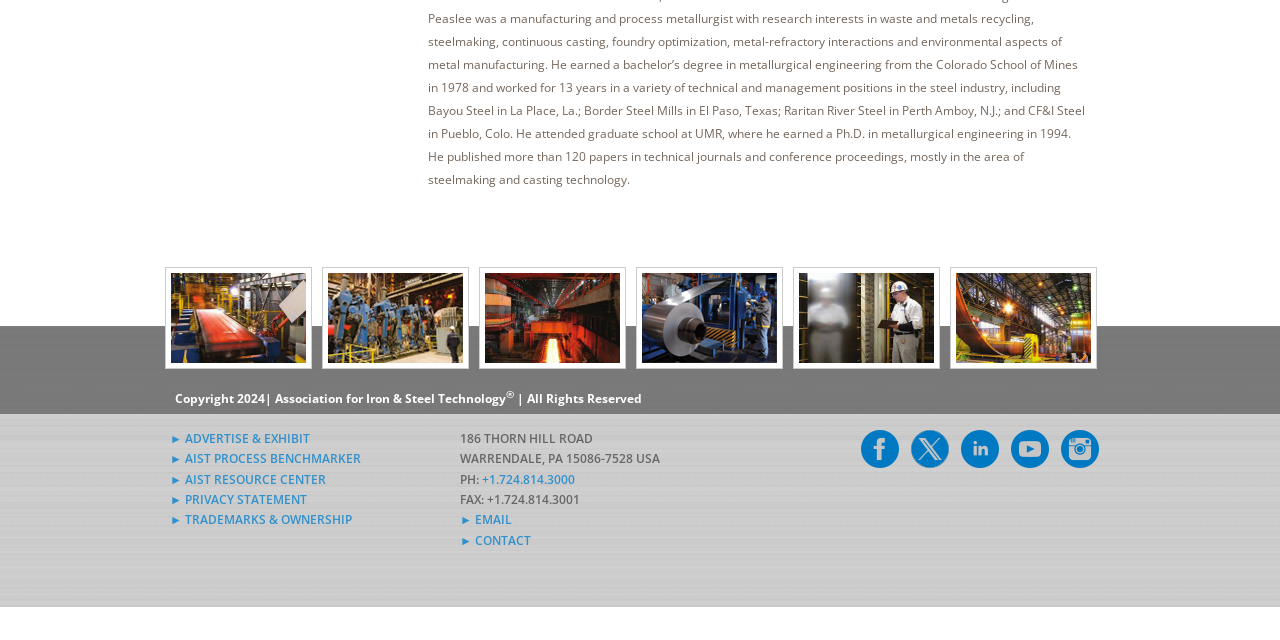Please determine the bounding box coordinates for the UI element described here. Use the format (top-left x, top-left y, bottom-right x, bottom-right y) with values bounded between 0 and 1: ► CONTACT

[0.359, 0.831, 0.415, 0.858]